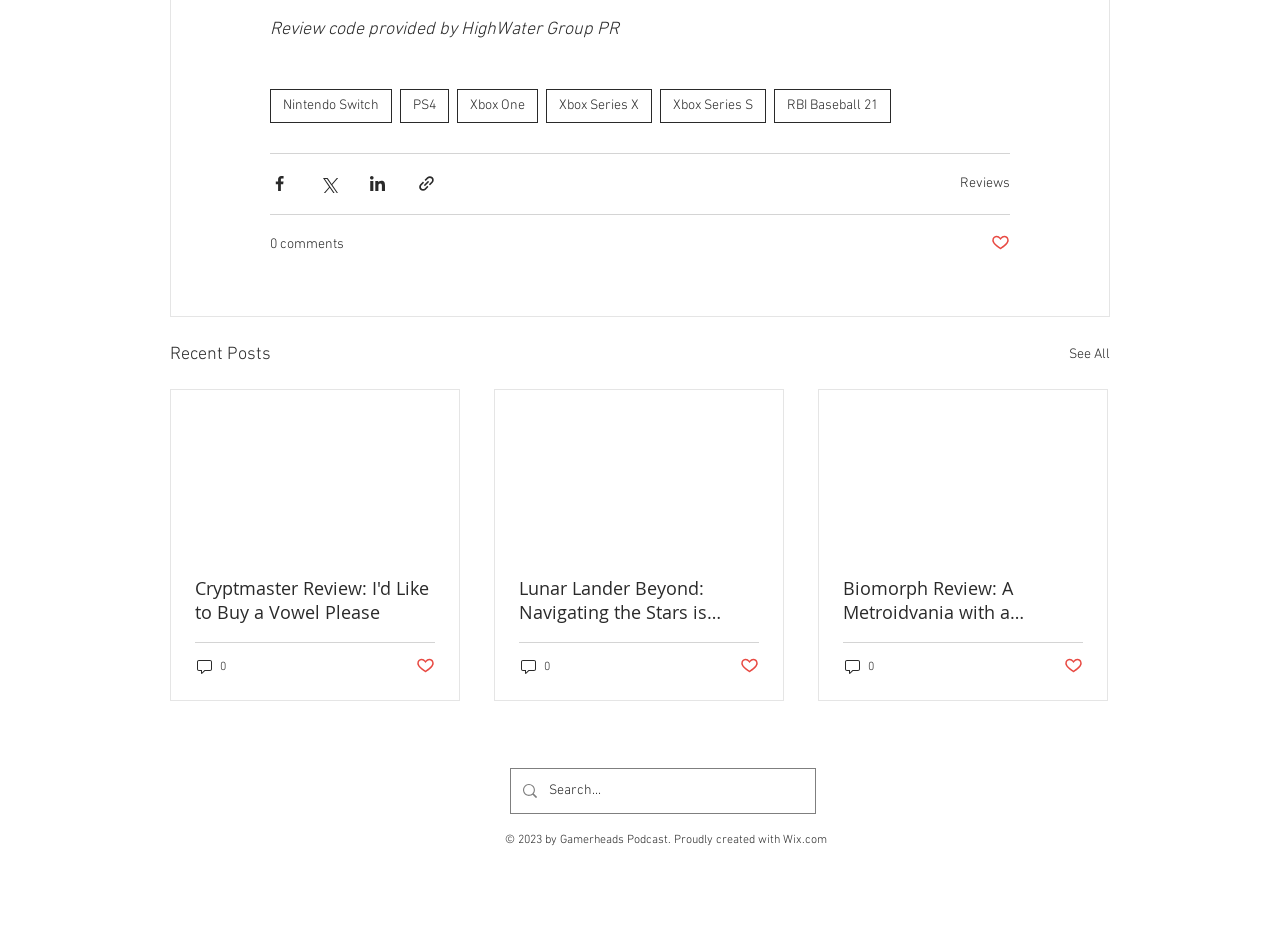Provide a brief response using a word or short phrase to this question:
What is the name of the podcast?

Gamerheads Podcast